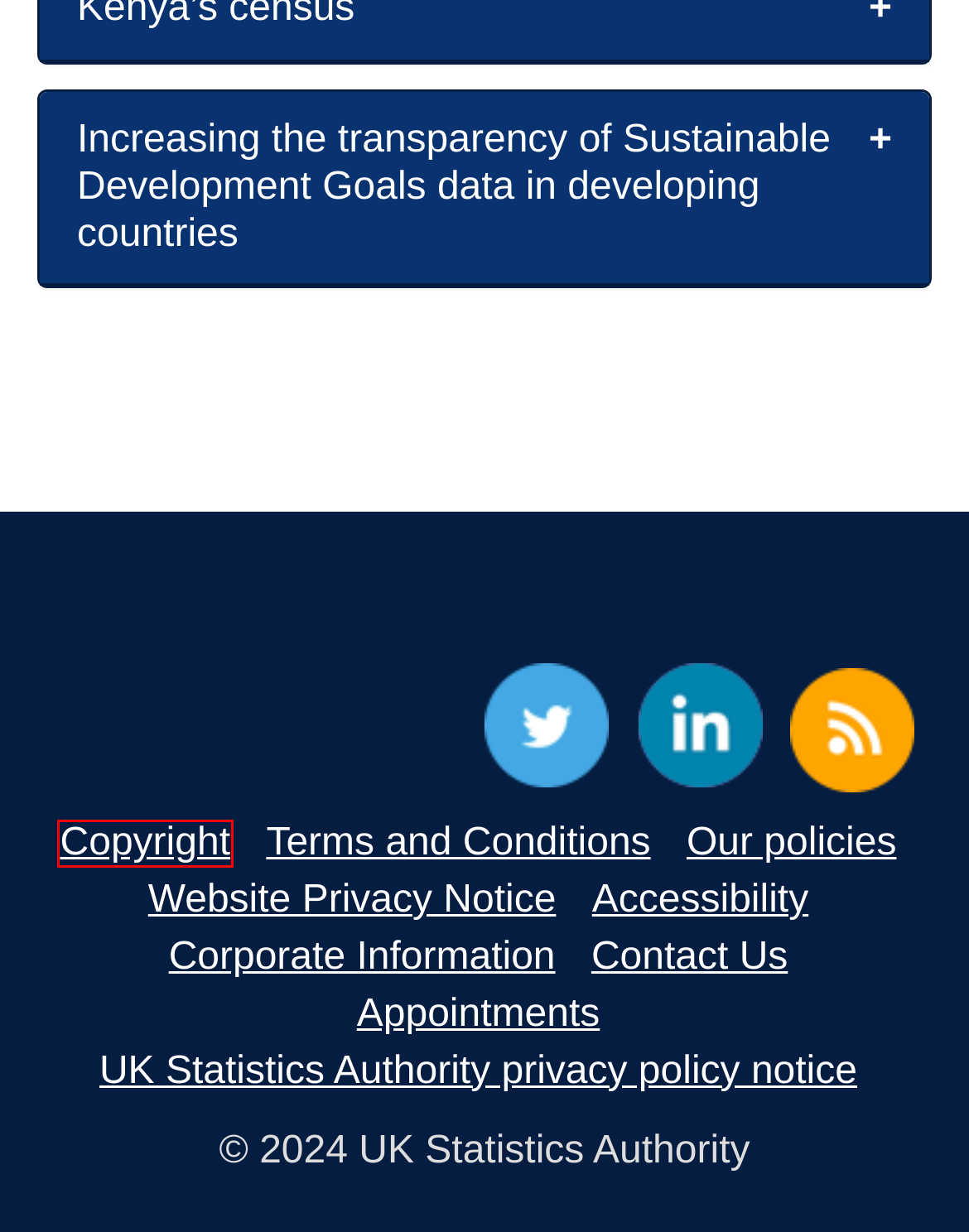You see a screenshot of a webpage with a red bounding box surrounding an element. Pick the webpage description that most accurately represents the new webpage after interacting with the element in the red bounding box. The options are:
A. Contact Us – UK Statistics Authority
B. Website Privacy Notice – UK Statistics Authority
C. Appointments – UK Statistics Authority
D. Terms and Conditions – UK Statistics Authority
E. Corporate Information – UK Statistics Authority
F. Copyright – UK Statistics Authority
G. Accessibility – UK Statistics Authority
H. Our policies – UK Statistics Authority

F